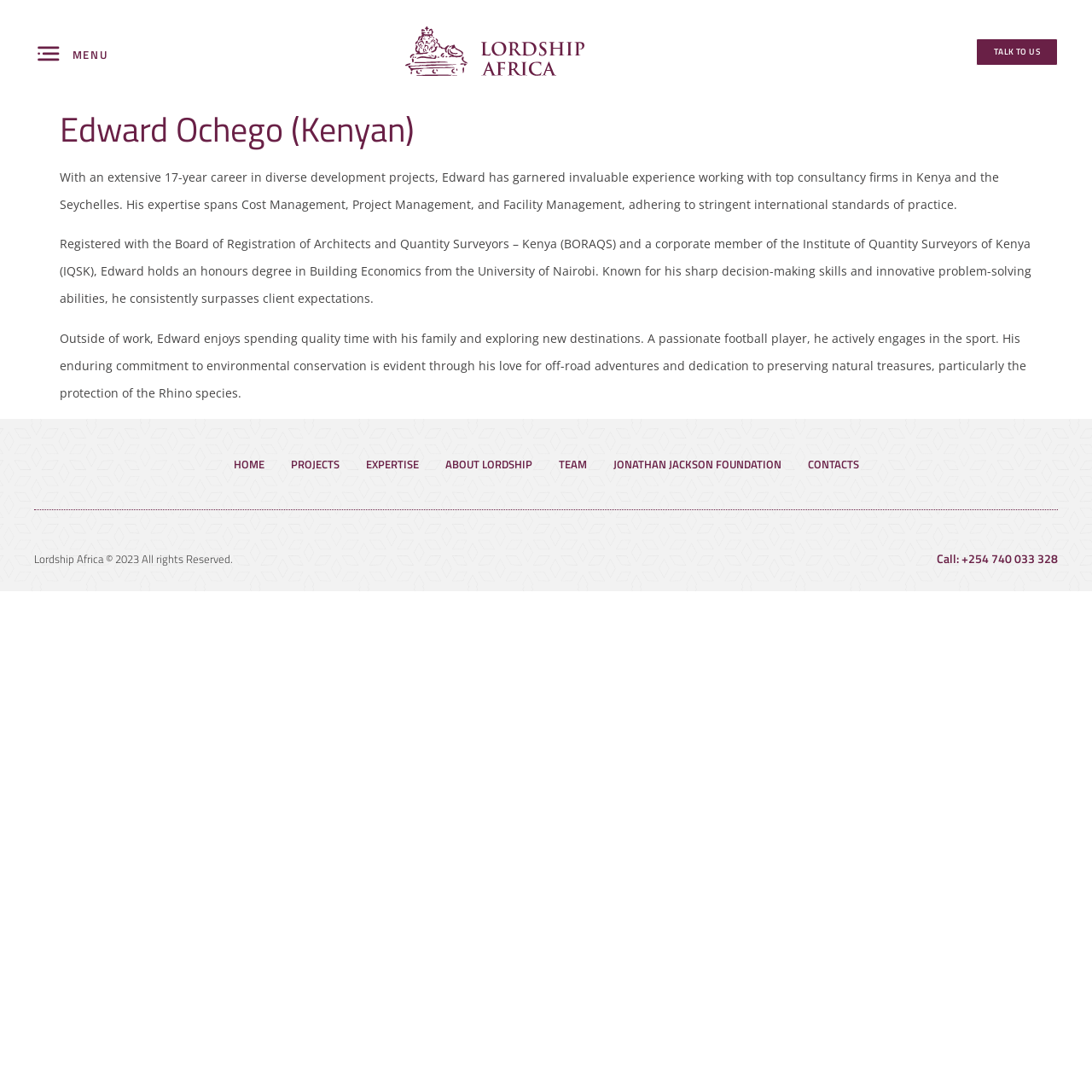Please provide a detailed answer to the question below based on the screenshot: 
What is the phone number provided on the webpage?

The webpage provides a contact section at the bottom which includes a phone number, +254 740 033 328, which can be used to reach out to Lordship Africa or Edward Ochego.